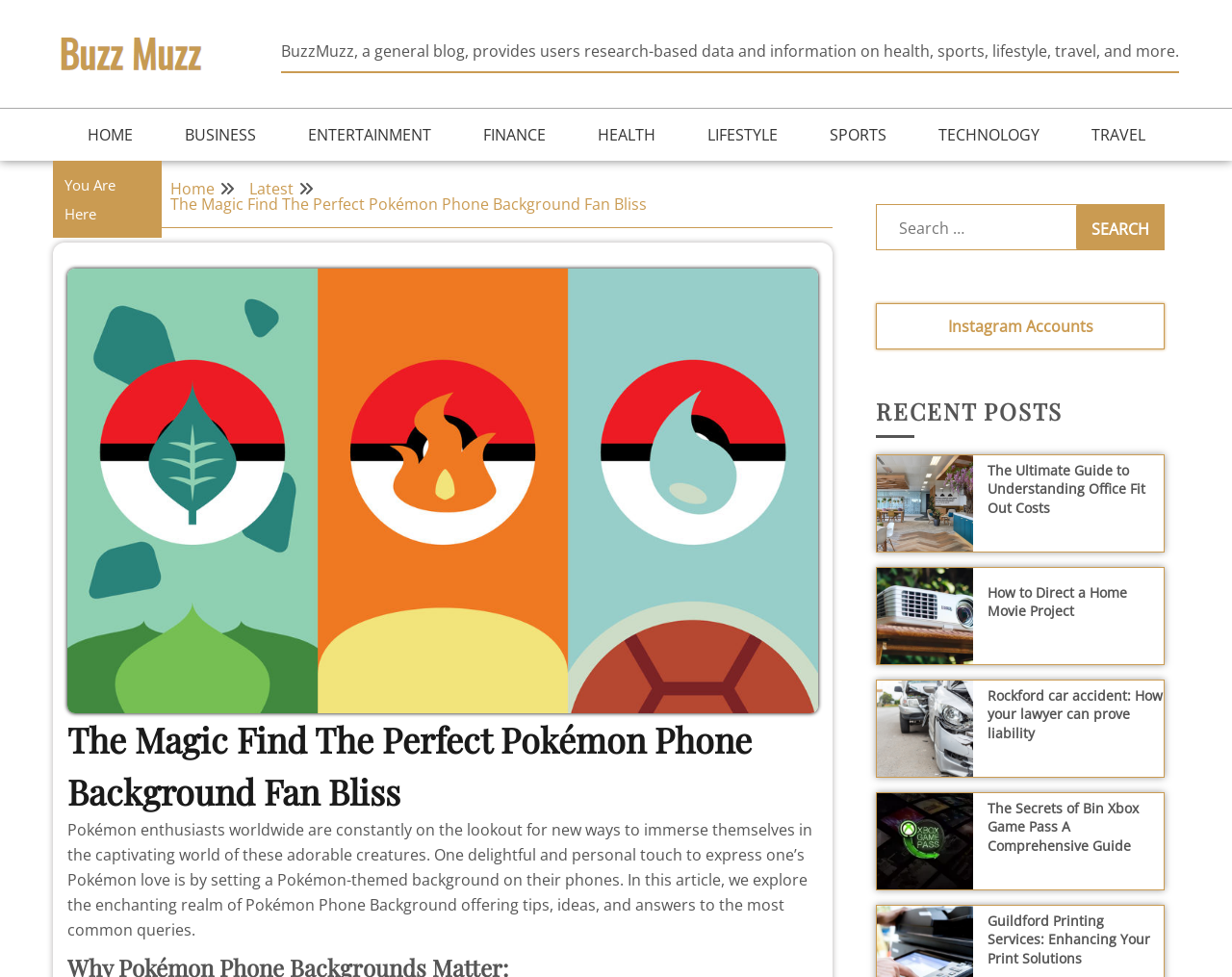Could you please study the image and provide a detailed answer to the question:
What is the image above the heading 'The Magic Find The Perfect Pokémon Phone Background Fan Bliss'?

Above the heading 'The Magic Find The Perfect Pokémon Phone Background Fan Bliss', there is an image with the description 'Pokémon Phone Background'. This image is likely a sample or a representation of a Pokémon Phone Background.